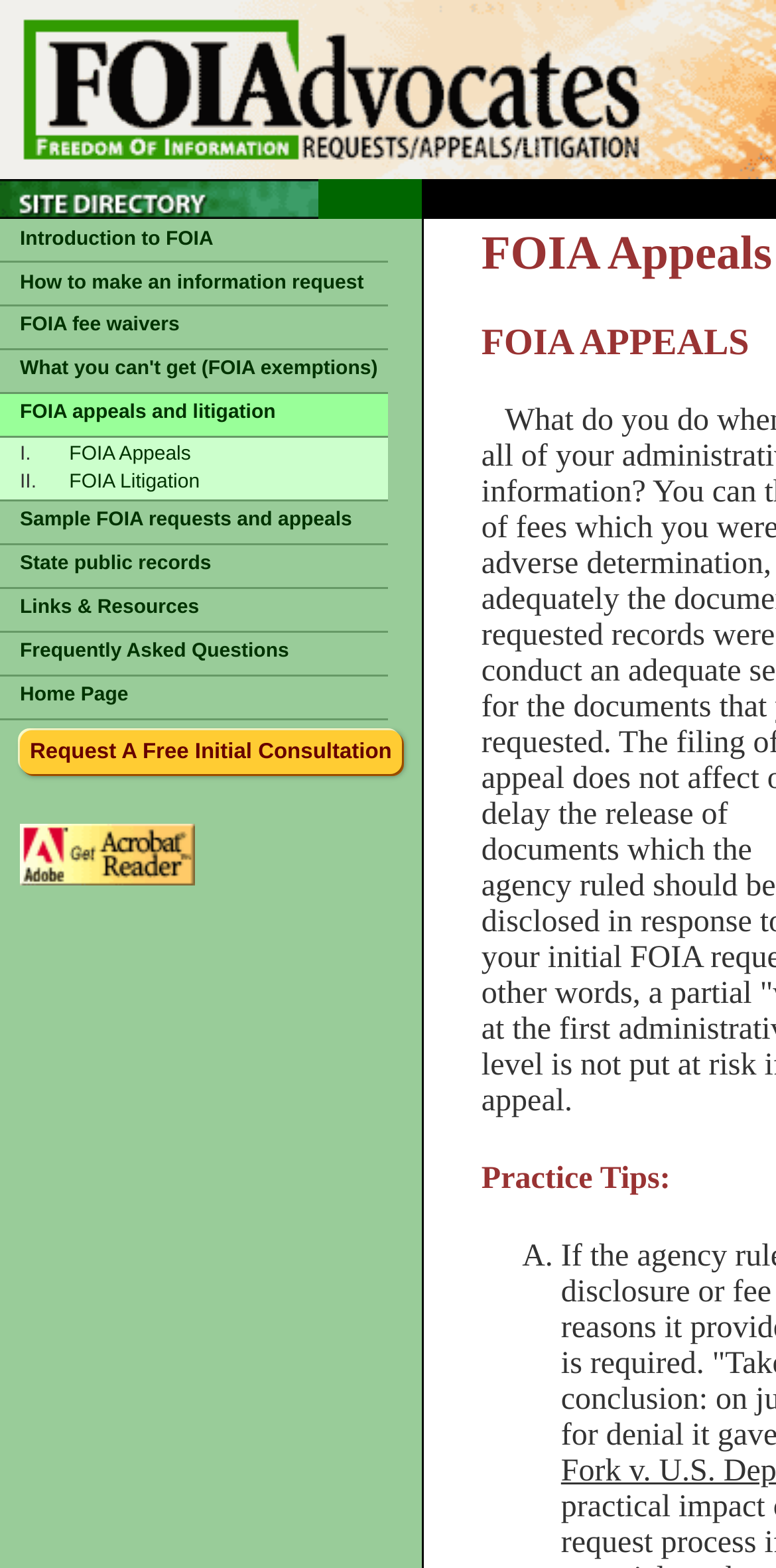Determine the bounding box coordinates of the area to click in order to meet this instruction: "Click on How to make an information request".

[0.026, 0.174, 0.469, 0.188]